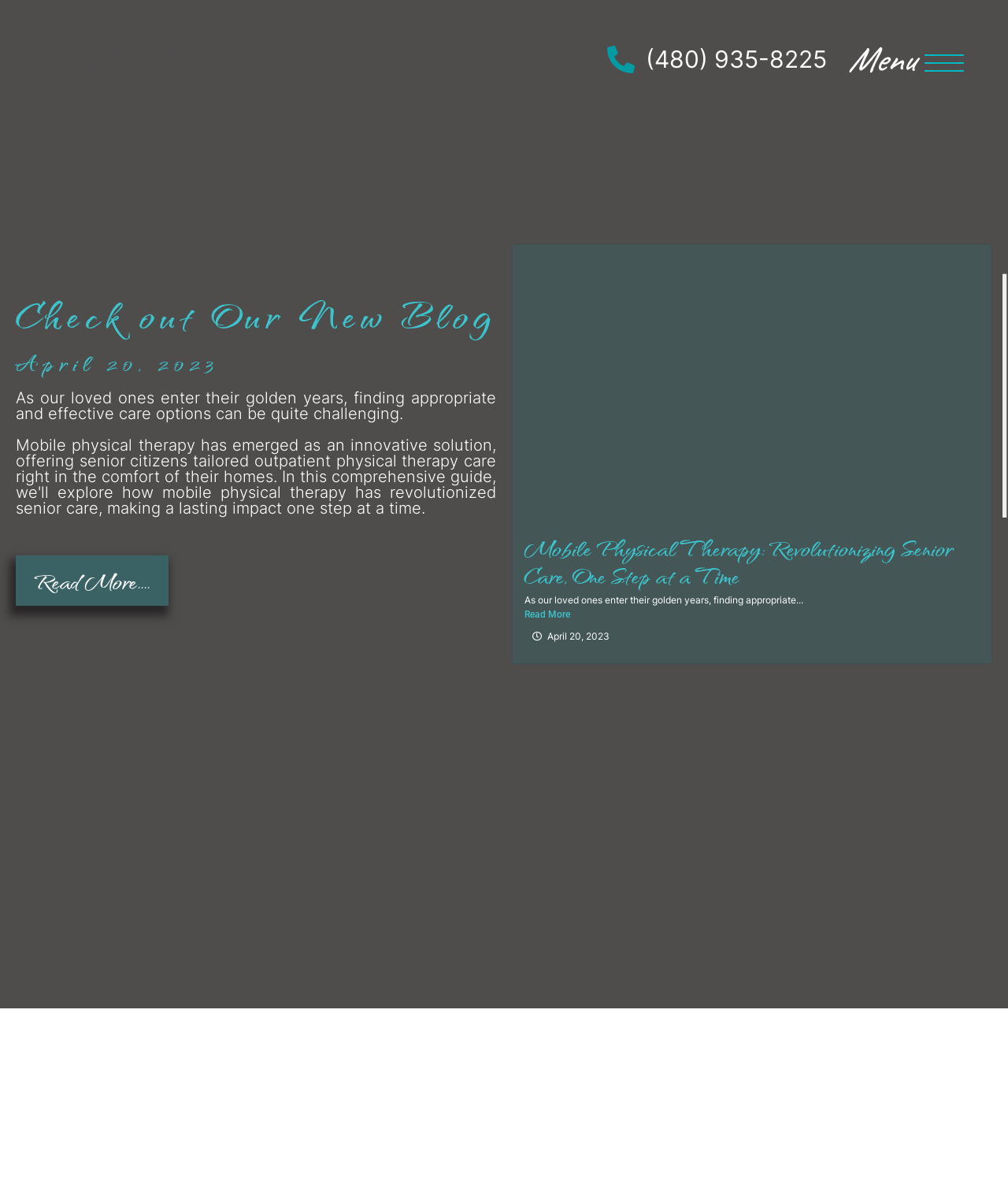What is the date of the blog post?
Give a single word or phrase answer based on the content of the image.

April 20, 2023